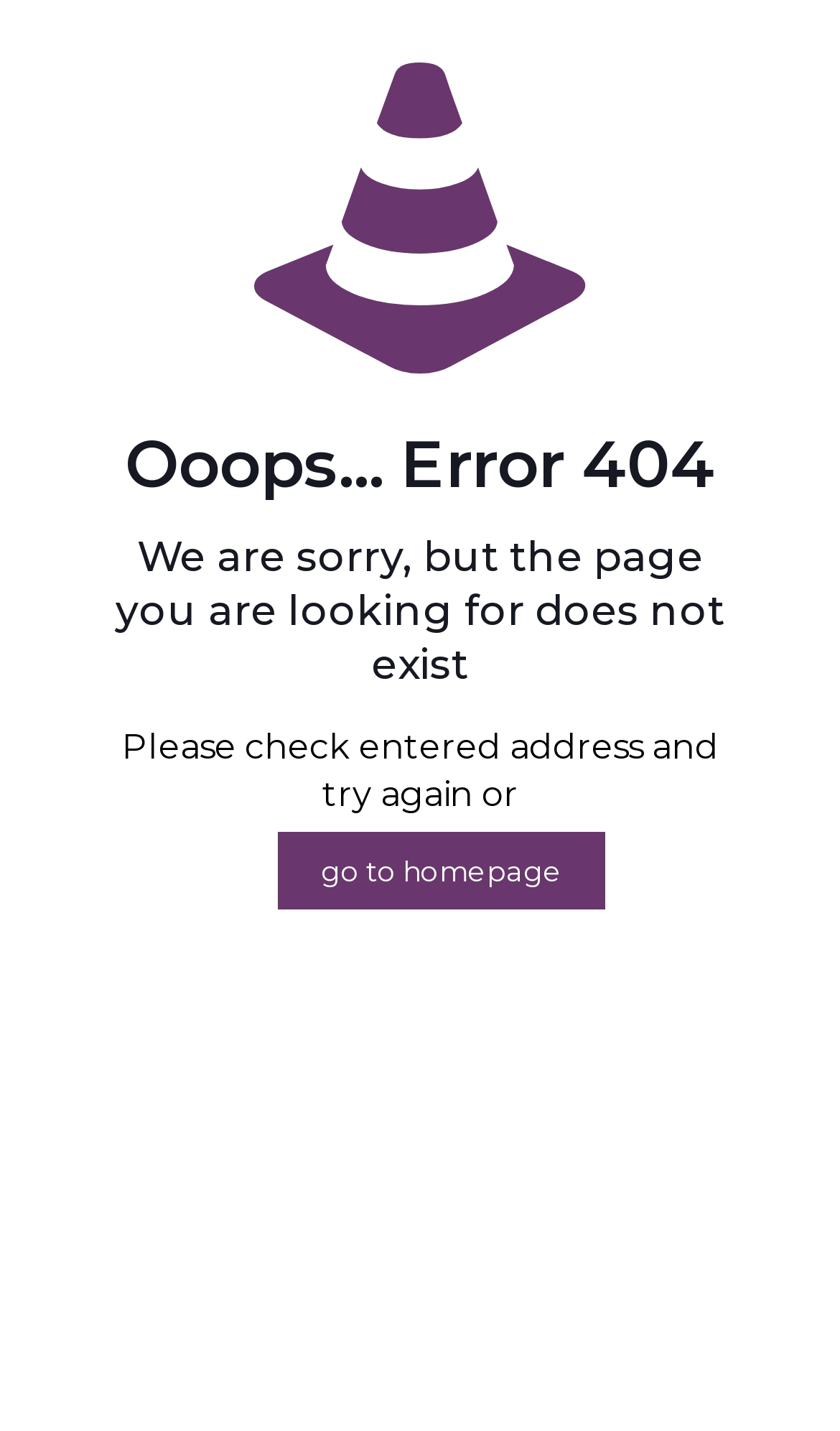Provide the bounding box for the UI element matching this description: "go to homepage".

[0.331, 0.581, 0.721, 0.636]